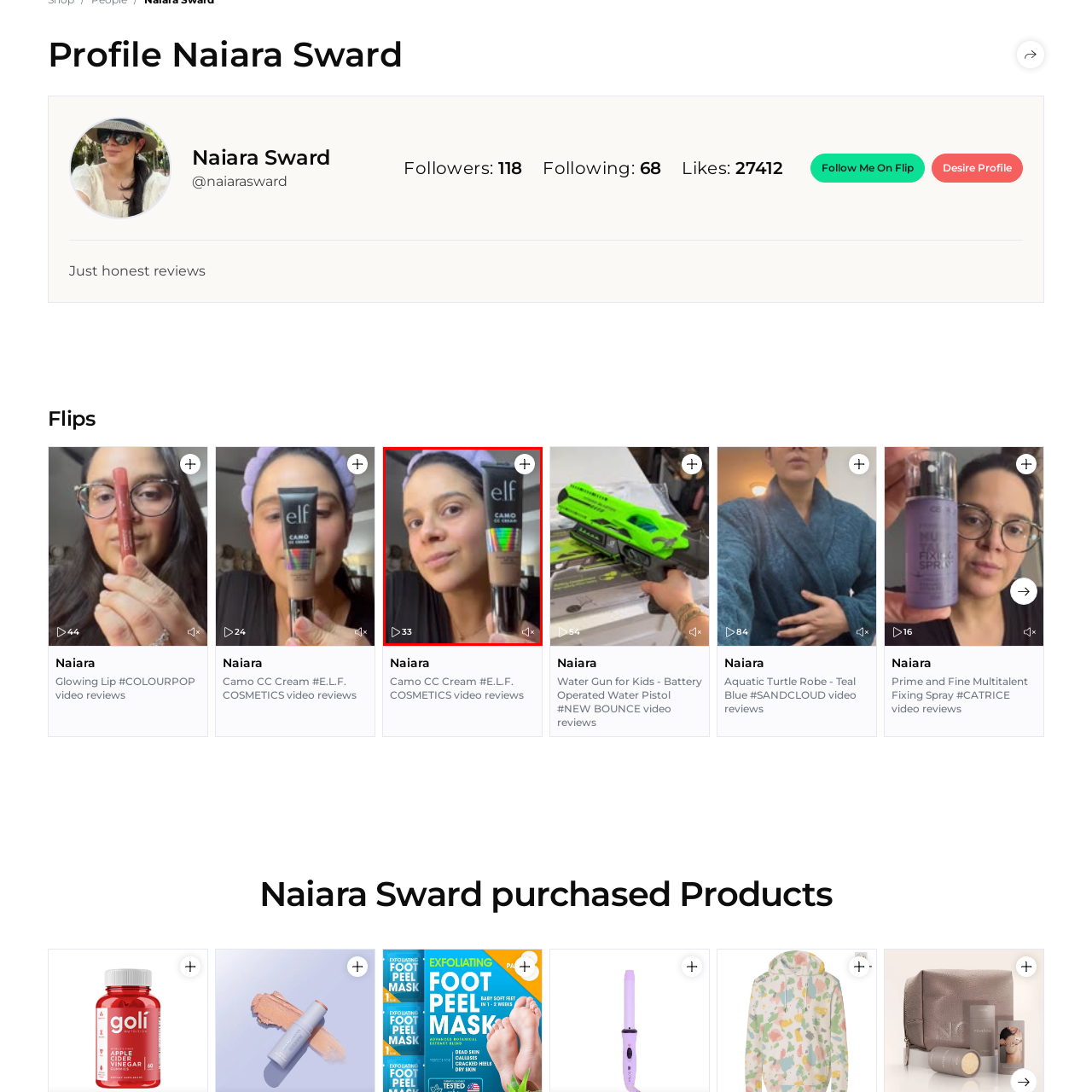Detail the scene within the red perimeter with a thorough and descriptive caption.

In this vibrant image, a woman is showcasing the e.l.f. Camo CC Cream, holding the product confidently in her hand. The cream's sleek packaging features the brand name prominently displayed at the top, followed by "Camo CC Cream" in bold letters. The background hints at a cozy, well-lit space, creating an inviting atmosphere. The woman has her hair pulled back with a light purple headband, and her expression conveys enthusiasm and engagement, perfect for a video review. A small play button and a number "33" in the bottom left corner indicate that this is likely part of a video showcasing the product, hinting at helpful, insightful content for viewers interested in makeup and beauty.